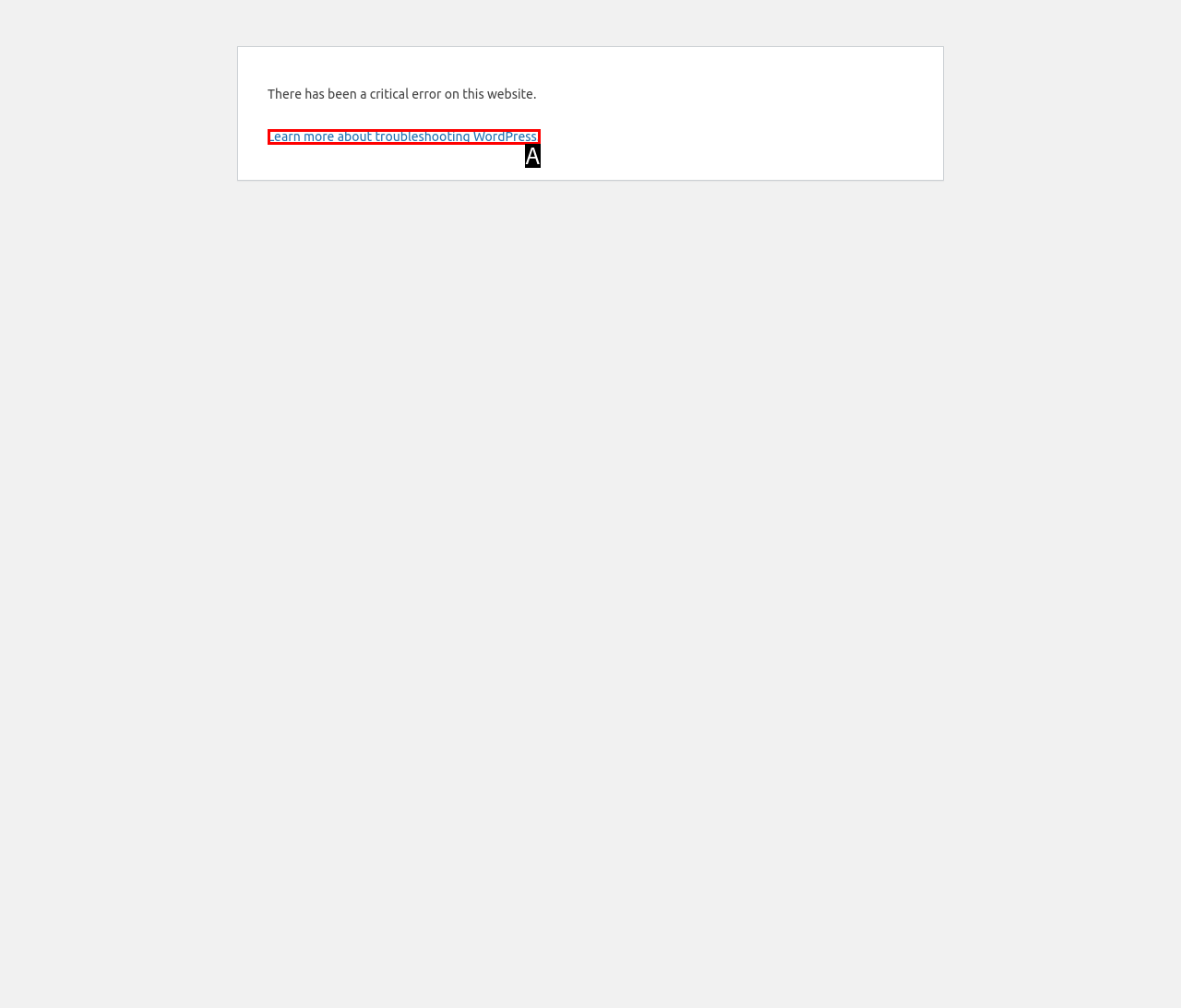Determine the option that best fits the description: Learn more about troubleshooting WordPress.
Reply with the letter of the correct option directly.

A